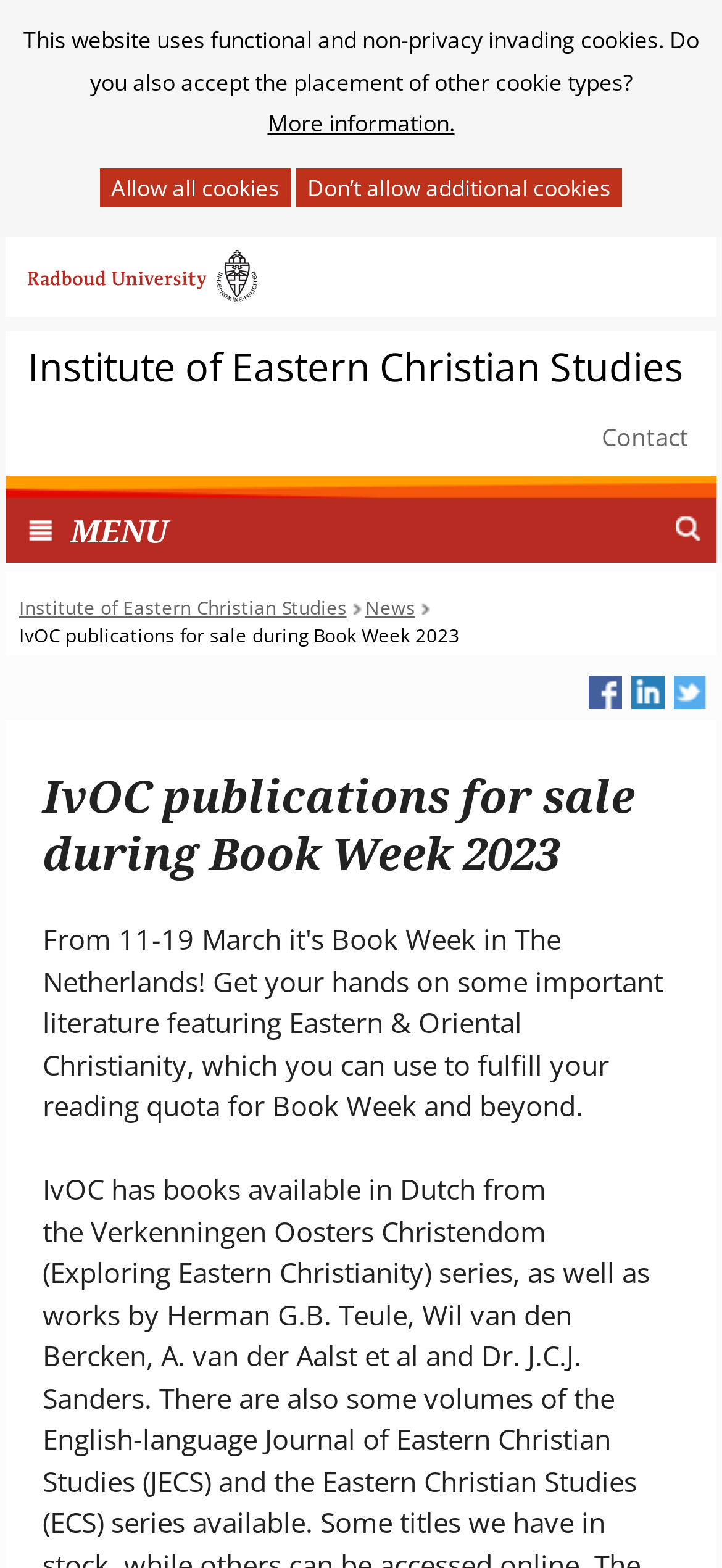What is the name of the university?
Based on the screenshot, give a detailed explanation to answer the question.

I found the answer by looking at the link with the text 'Radboud University' and an accompanying image, which suggests that it is the name of the university.